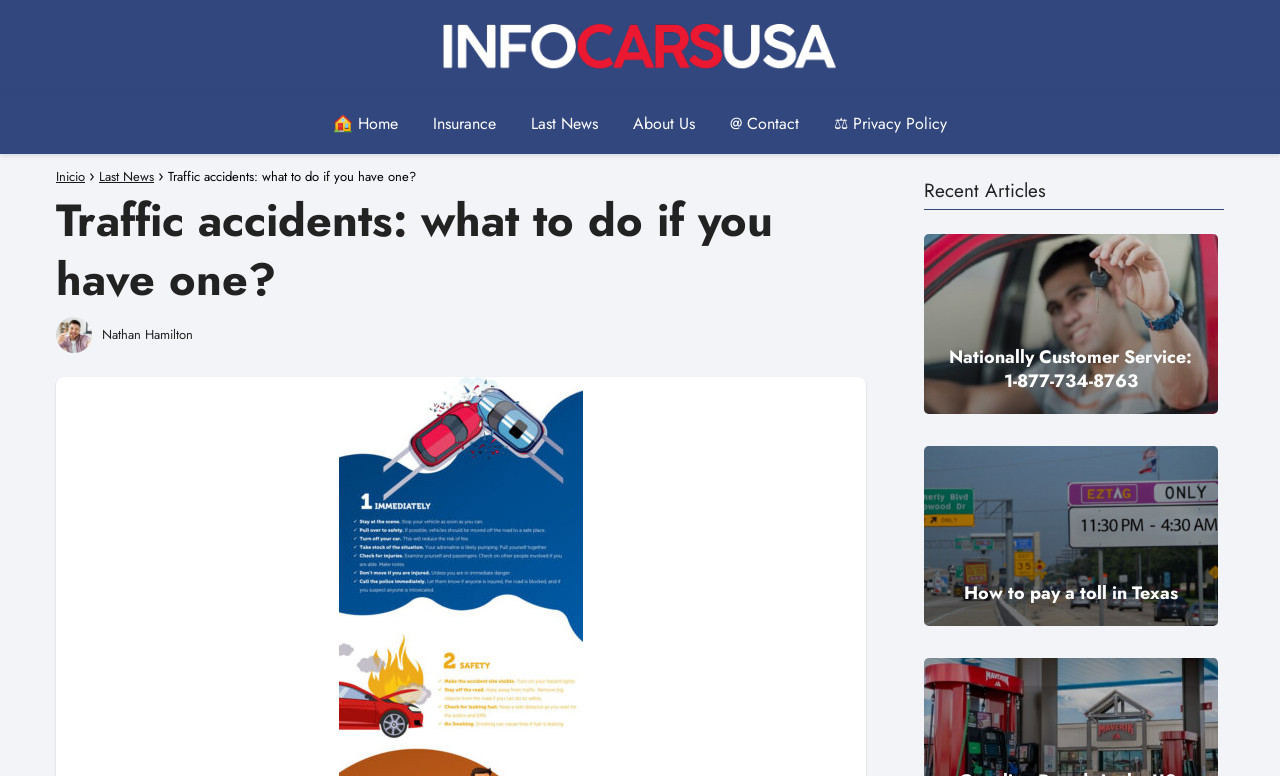Bounding box coordinates should be in the format (top-left x, top-left y, bottom-right x, bottom-right y) and all values should be floating point numbers between 0 and 1. Determine the bounding box coordinate for the UI element described as: @ Contact

[0.57, 0.145, 0.624, 0.174]